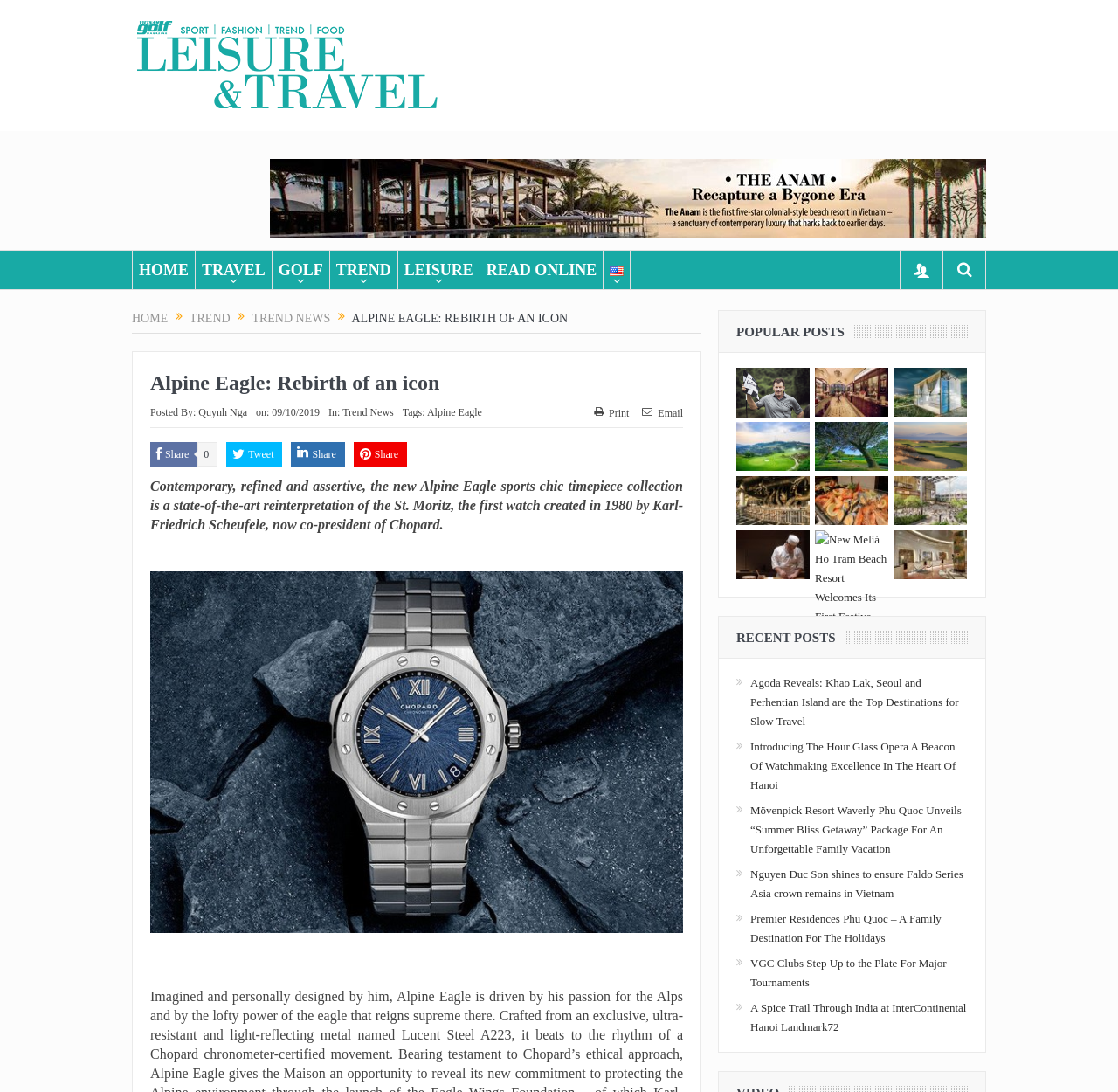What is the date of the article?
Give a one-word or short phrase answer based on the image.

09/10/2019